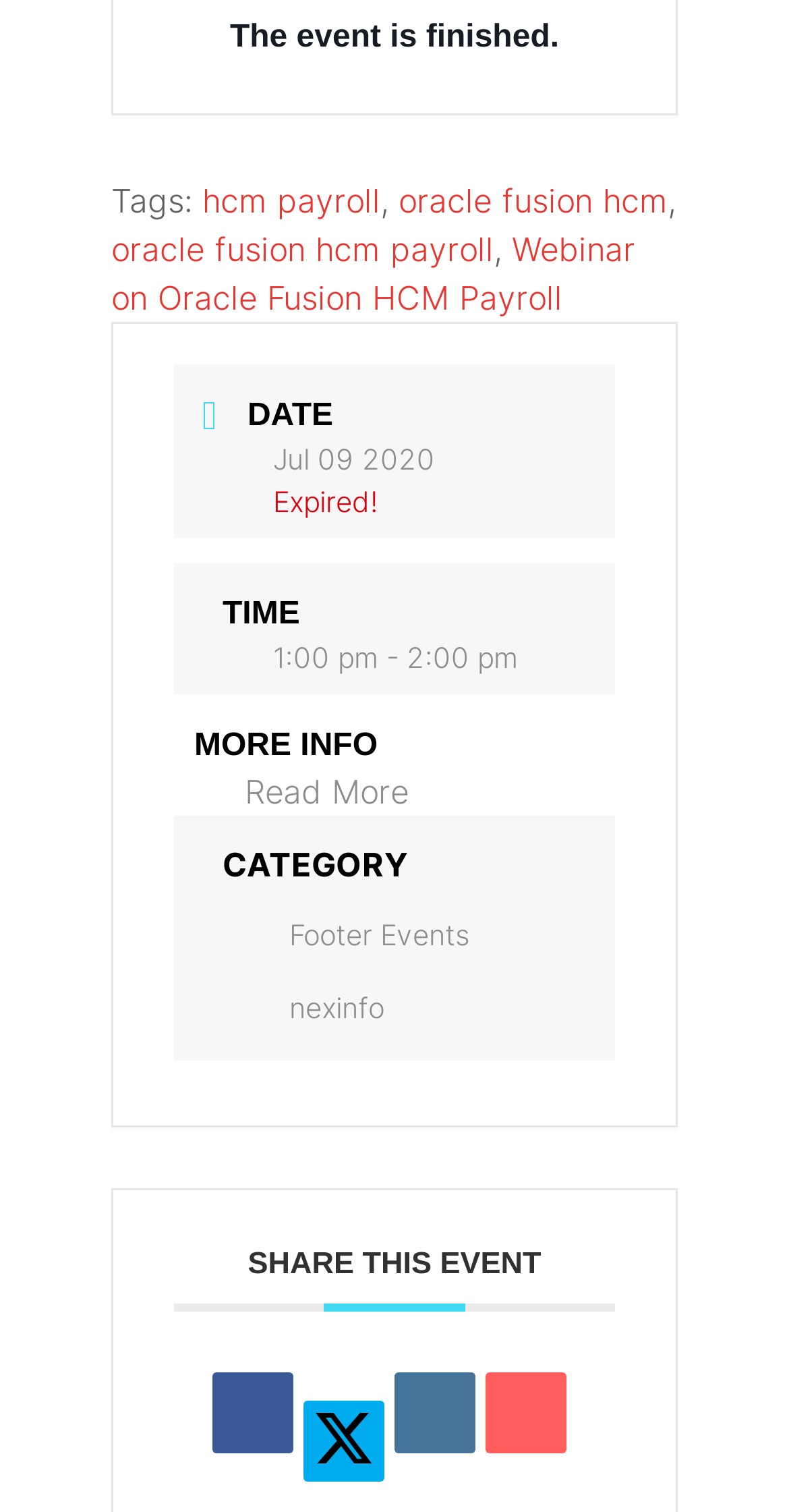Extract the bounding box for the UI element that matches this description: "Read More".

[0.31, 0.51, 0.518, 0.537]